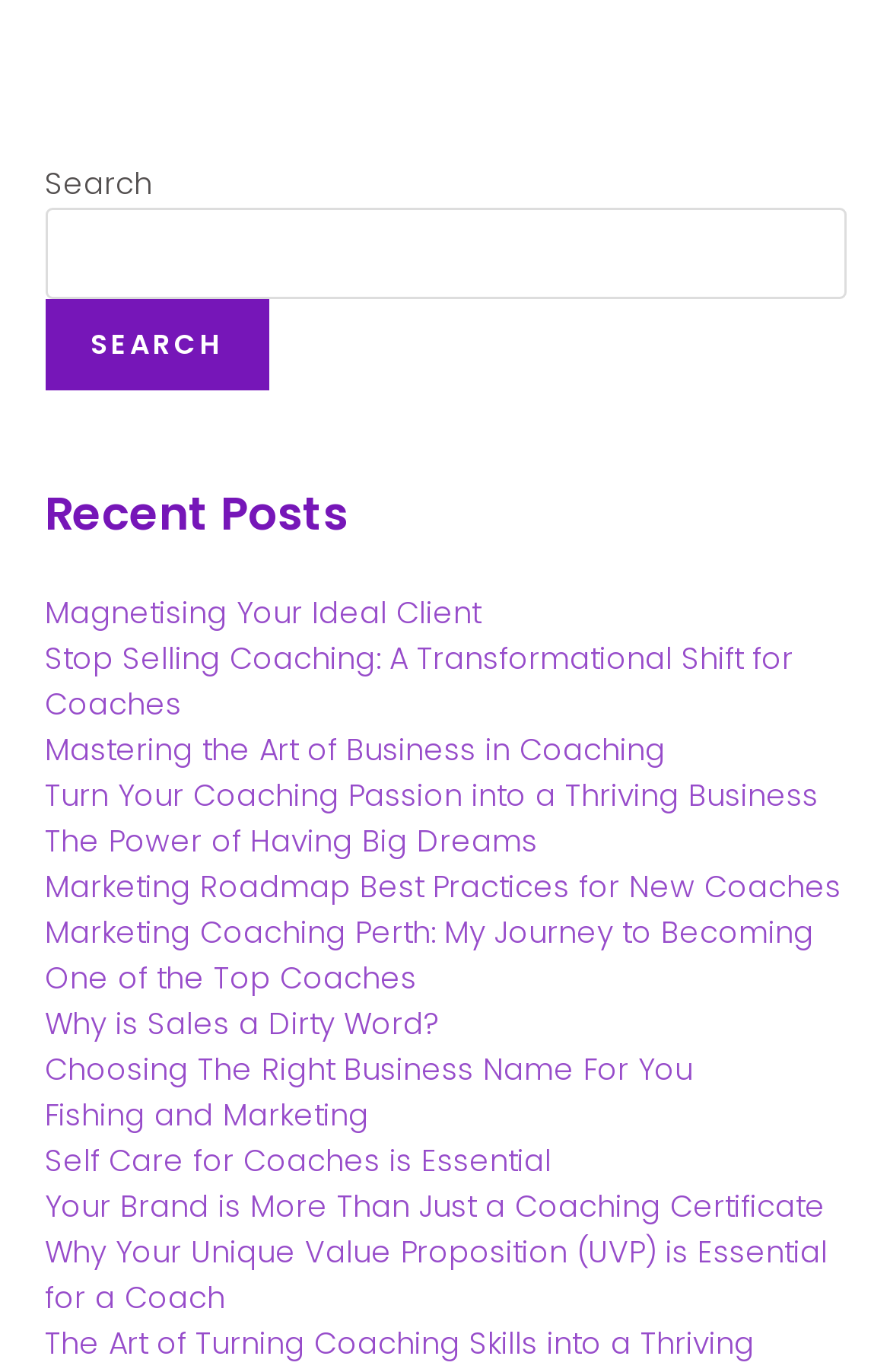Answer the question in one word or a short phrase:
What is the text on the search button?

SEARCH